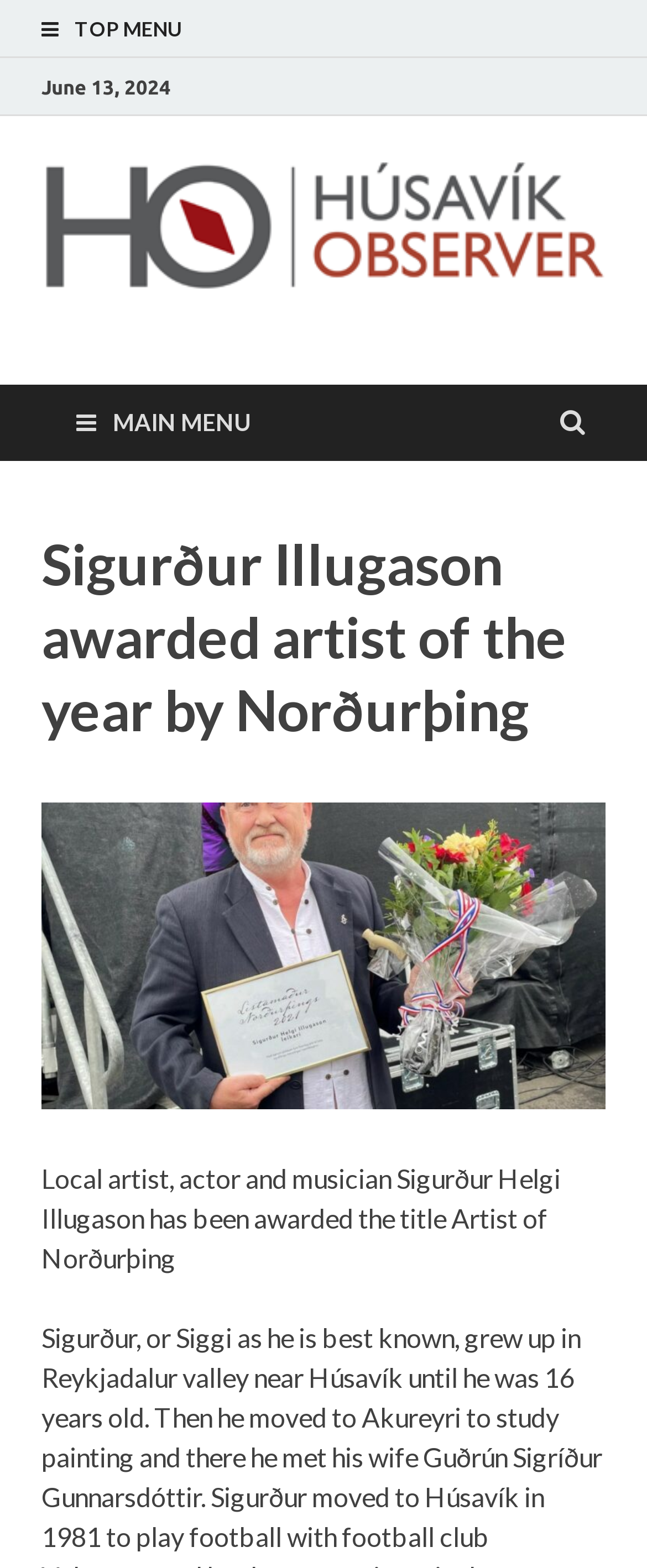Give a one-word or one-phrase response to the question: 
What is the profession of Sigurður Helgi Illugason?

Artist, actor, and musician